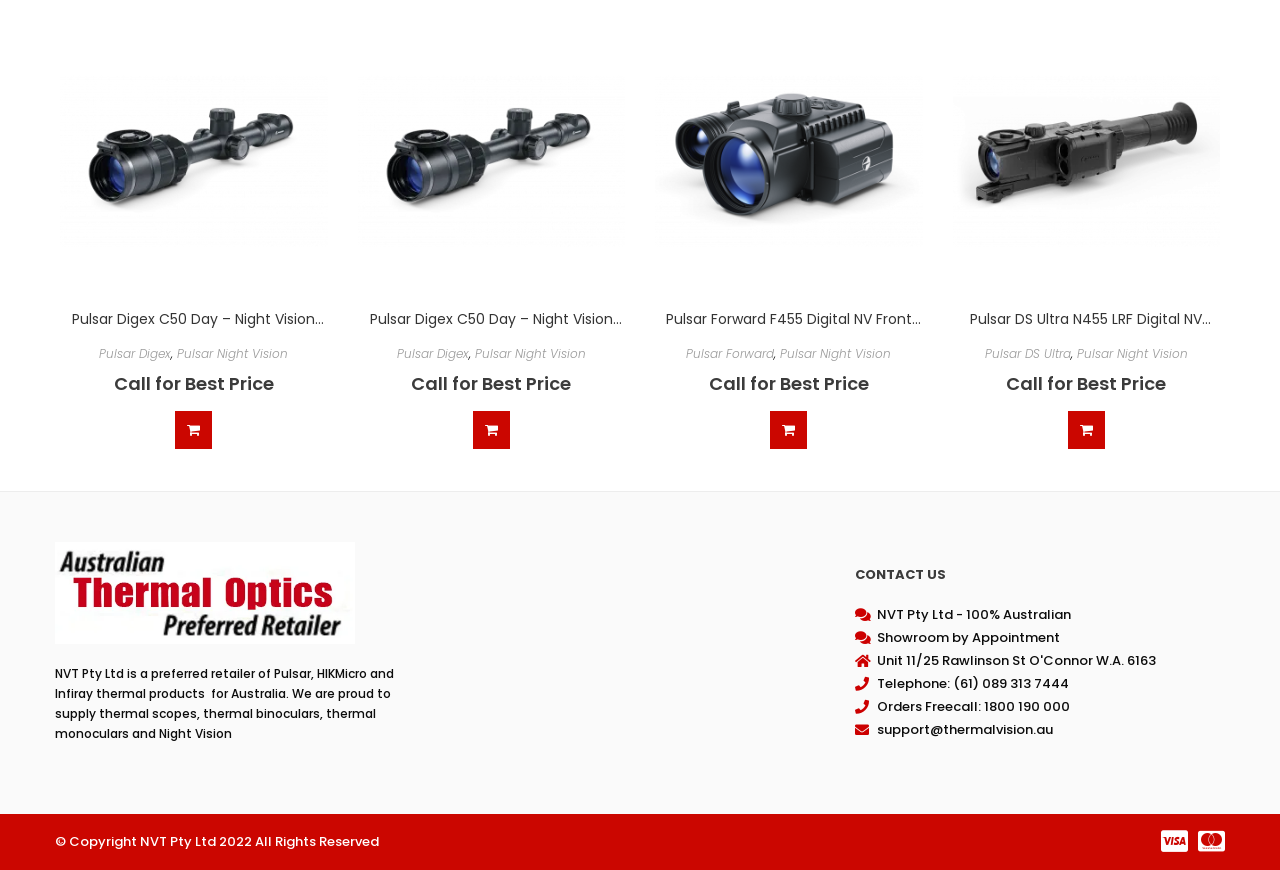From the image, can you give a detailed response to the question below:
What is the copyright year of the webpage?

The copyright year of the webpage is mentioned at the bottom of the webpage, which states '© Copyright NVT Pty Ltd 2022 All Rights Reserved'.